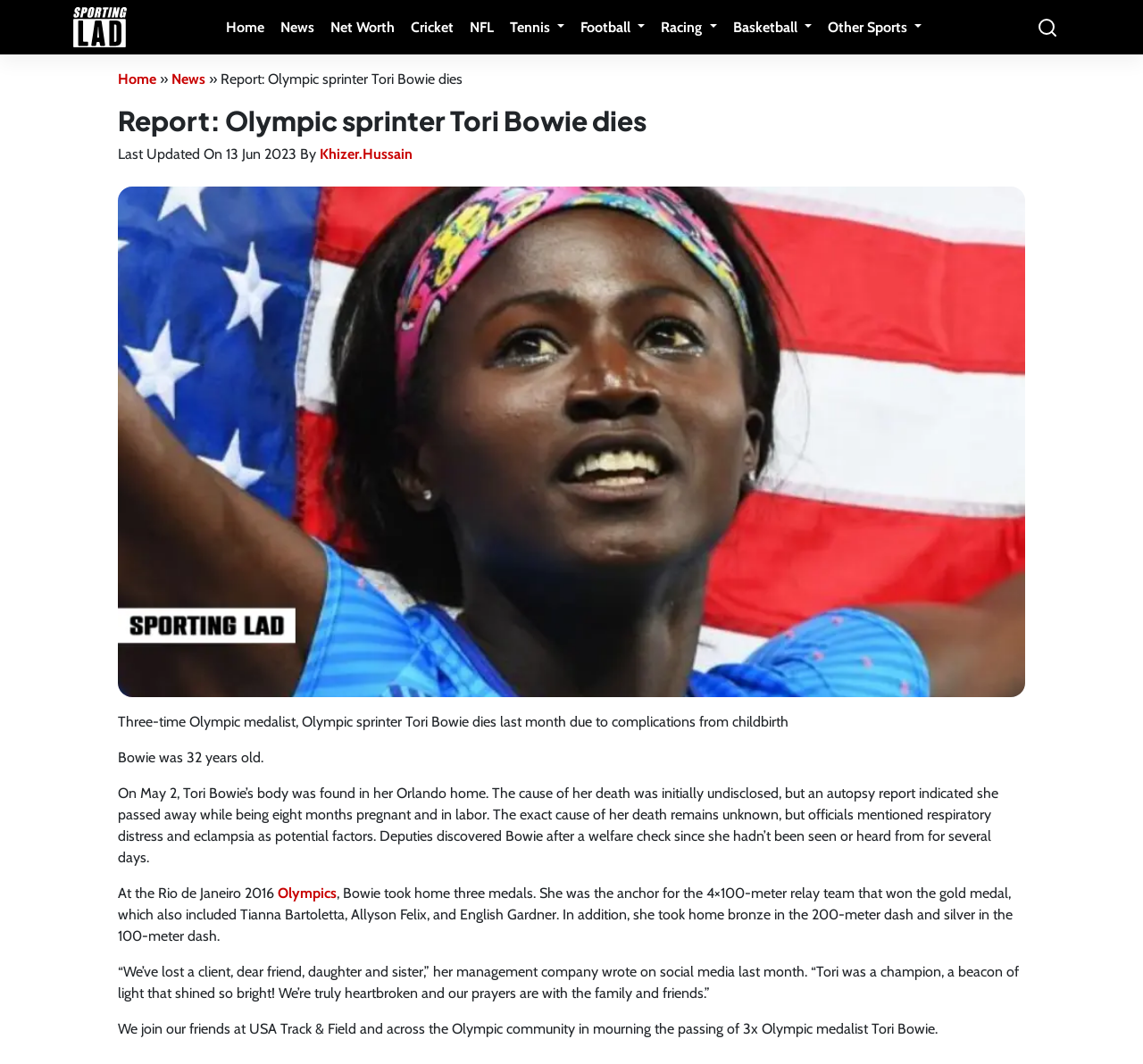Who wrote a tribute to Tori Bowie on social media?
Look at the screenshot and provide an in-depth answer.

The webpage quotes a tribute to Tori Bowie written by her management company on social media, expressing their heartbreak and condolences to her family and friends.